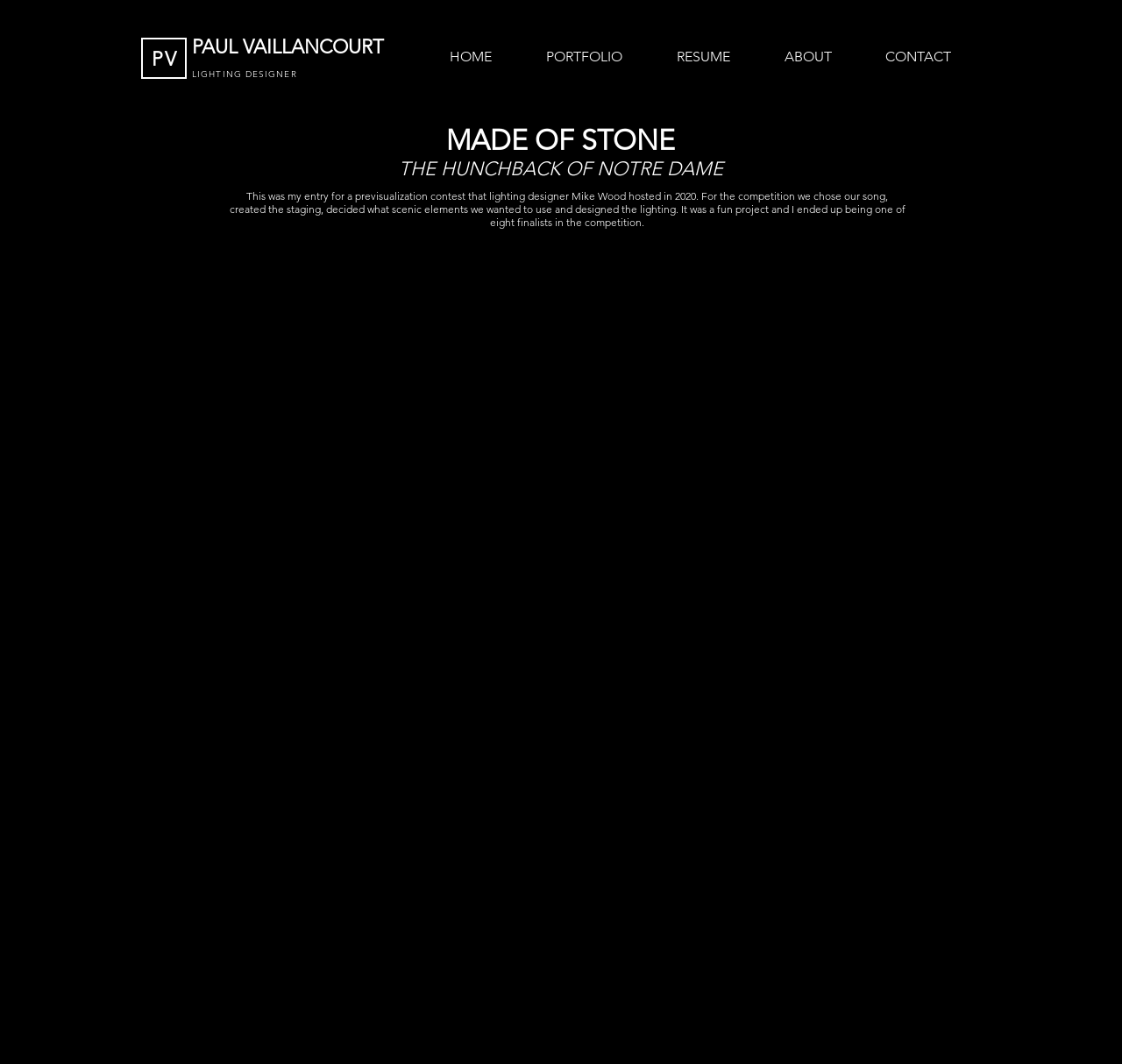Please determine the bounding box coordinates of the element to click on in order to accomplish the following task: "click on the PV link". Ensure the coordinates are four float numbers ranging from 0 to 1, i.e., [left, top, right, bottom].

[0.135, 0.044, 0.159, 0.067]